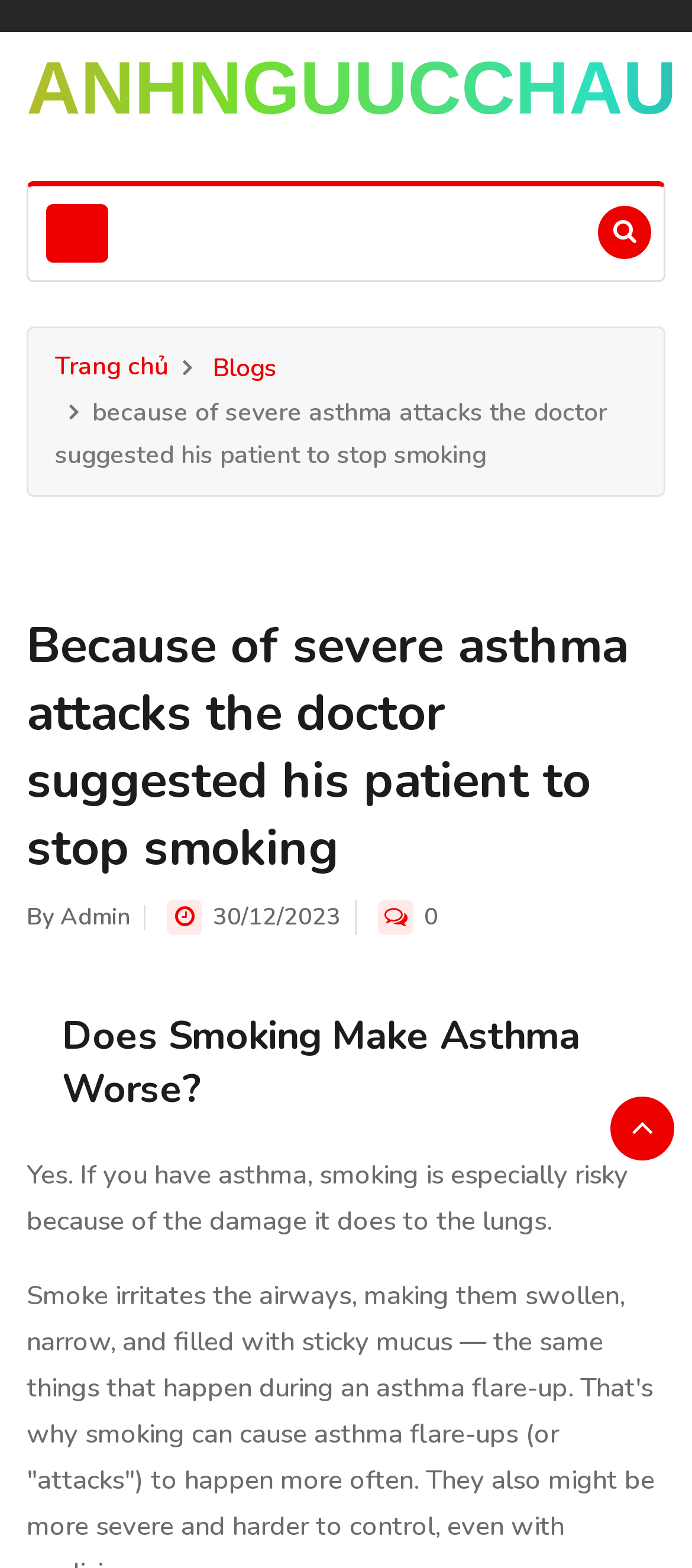Extract the bounding box coordinates of the UI element described by: "aria-label="Toggle navigation"". The coordinates should include four float numbers ranging from 0 to 1, e.g., [left, top, right, bottom].

[0.067, 0.13, 0.156, 0.167]